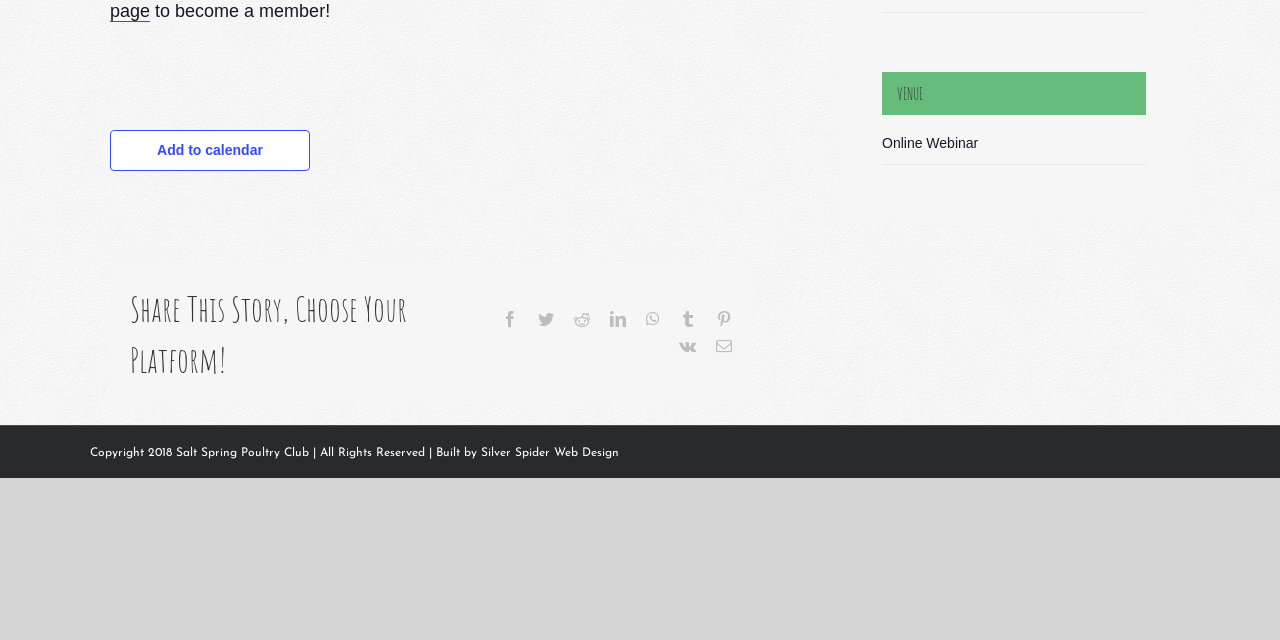Find the bounding box coordinates of the UI element according to this description: "Add to calendar".

[0.123, 0.222, 0.205, 0.247]